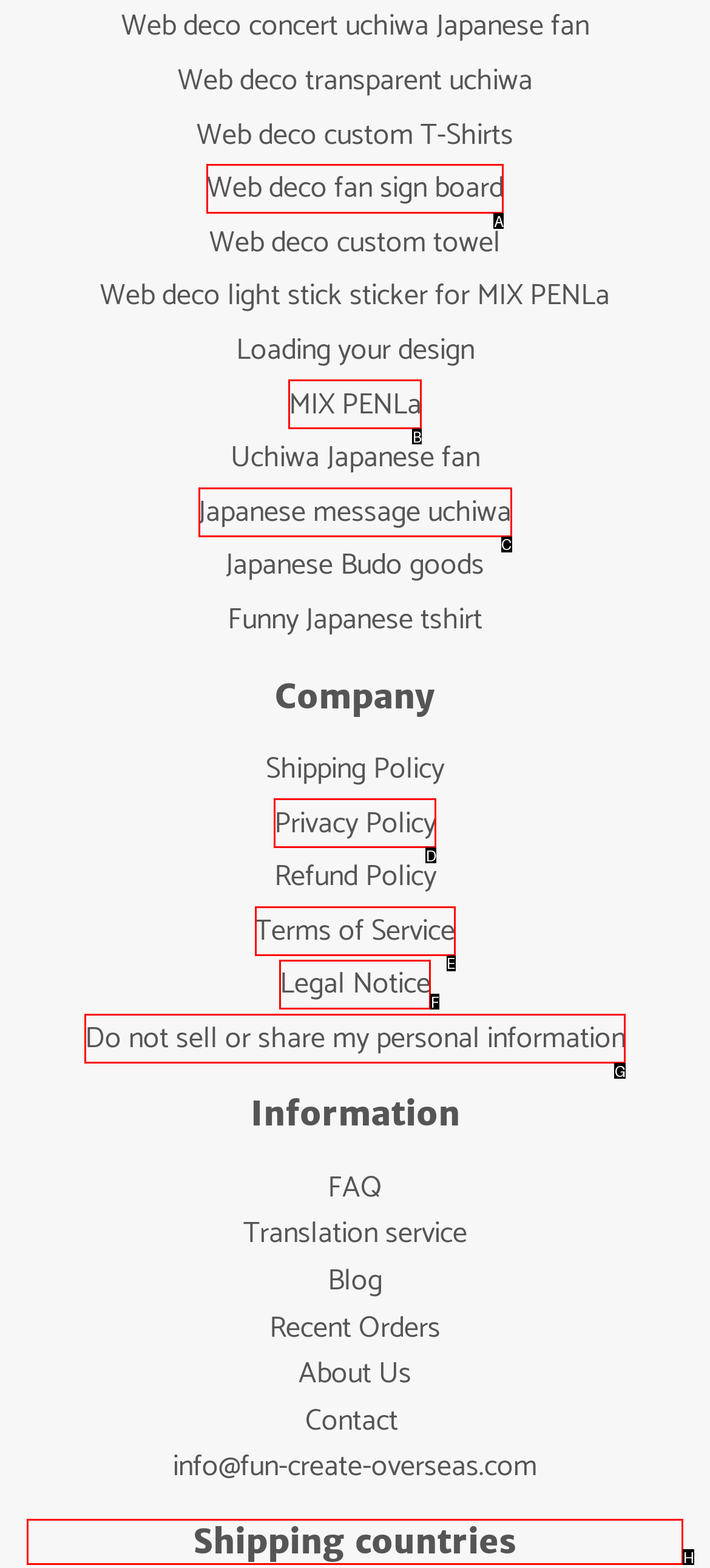From the available options, which lettered element should I click to complete this task: Learn about Shipping countries?

H